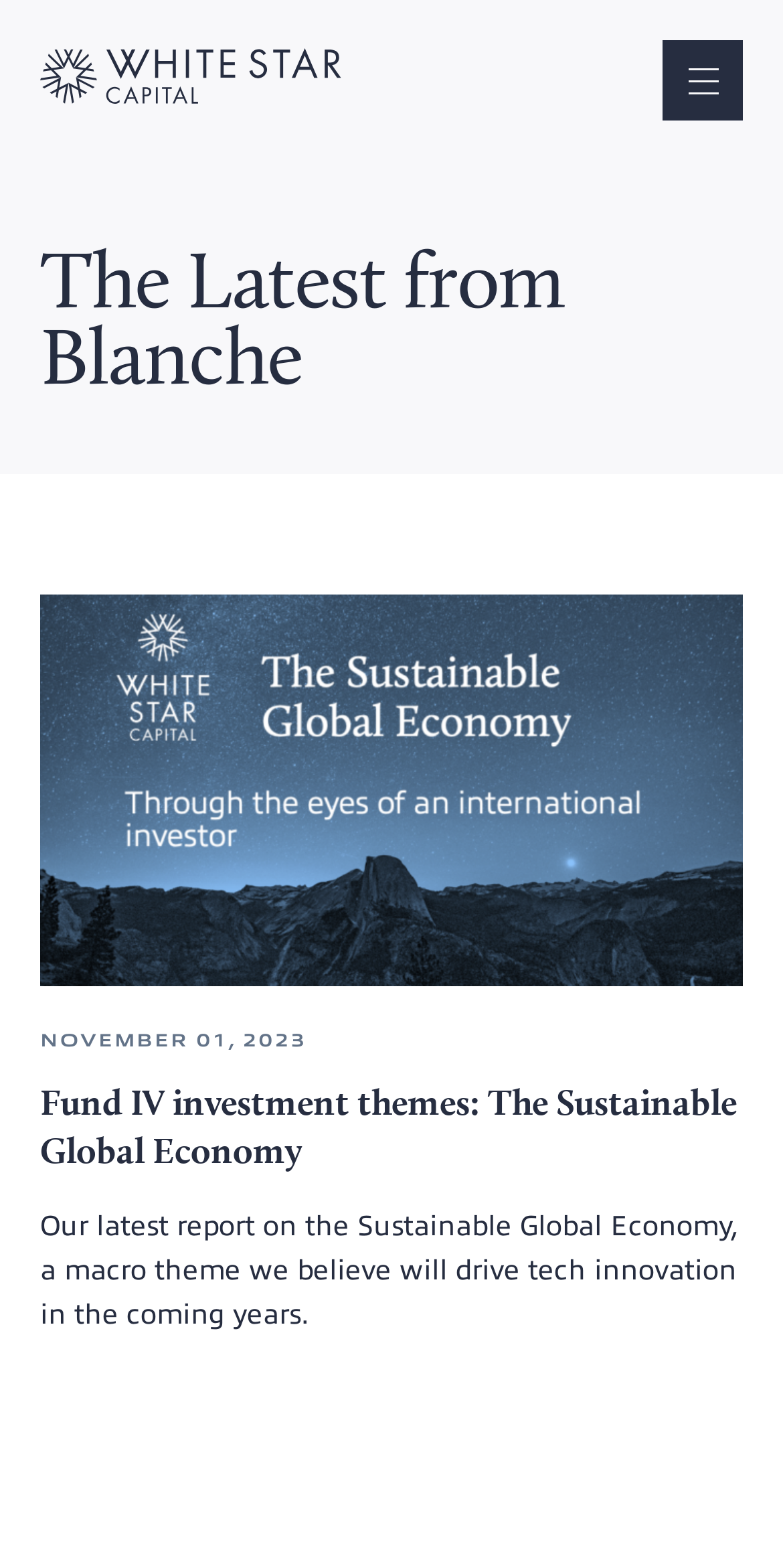Identify the title of the webpage and provide its text content.

The Latest from Blanche